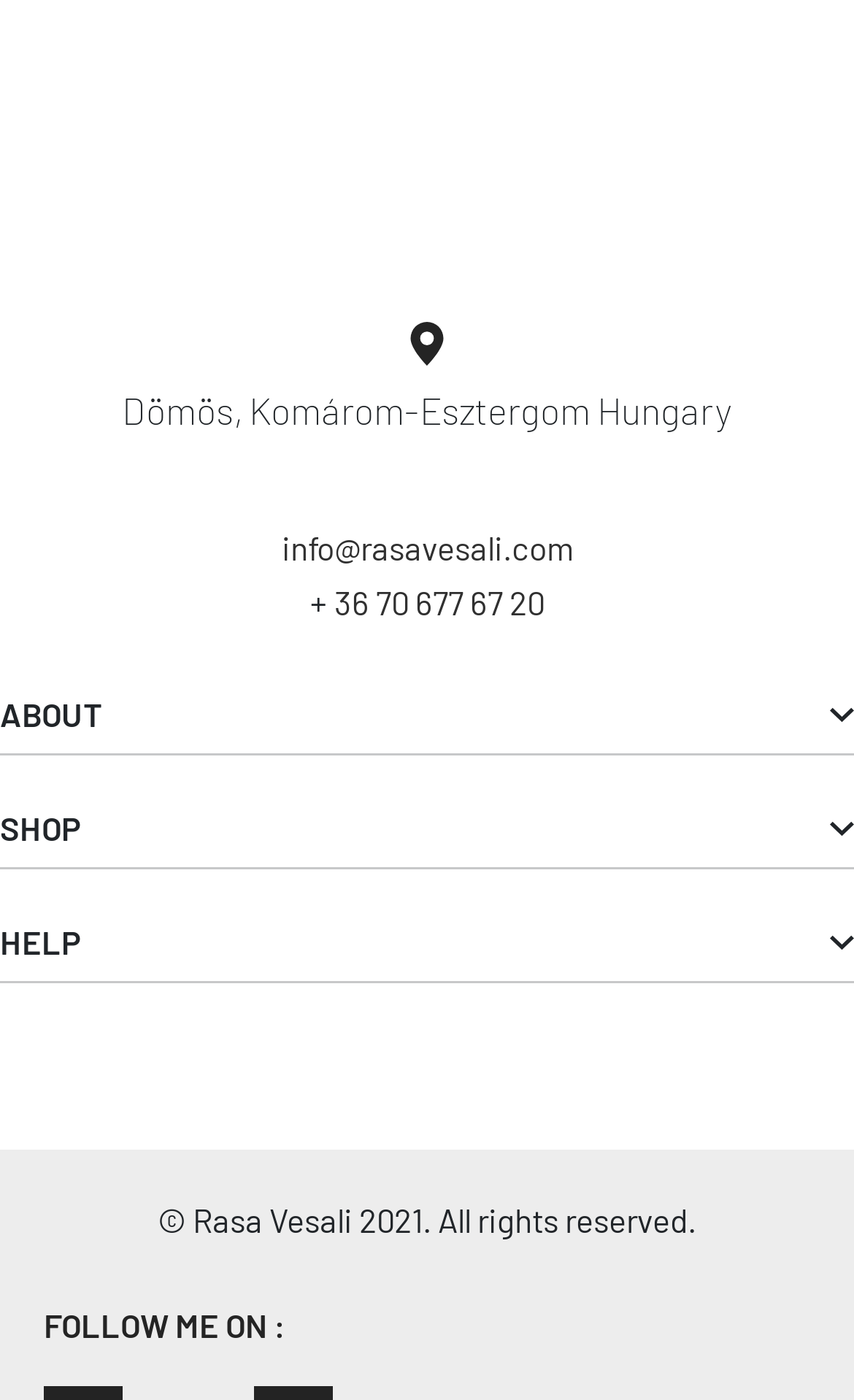What is the copyright information?
Give a detailed and exhaustive answer to the question.

The copyright information is mentioned as a static text element at the bottom of the webpage with the text '© Rasa Vesali 2021. All rights reserved'.